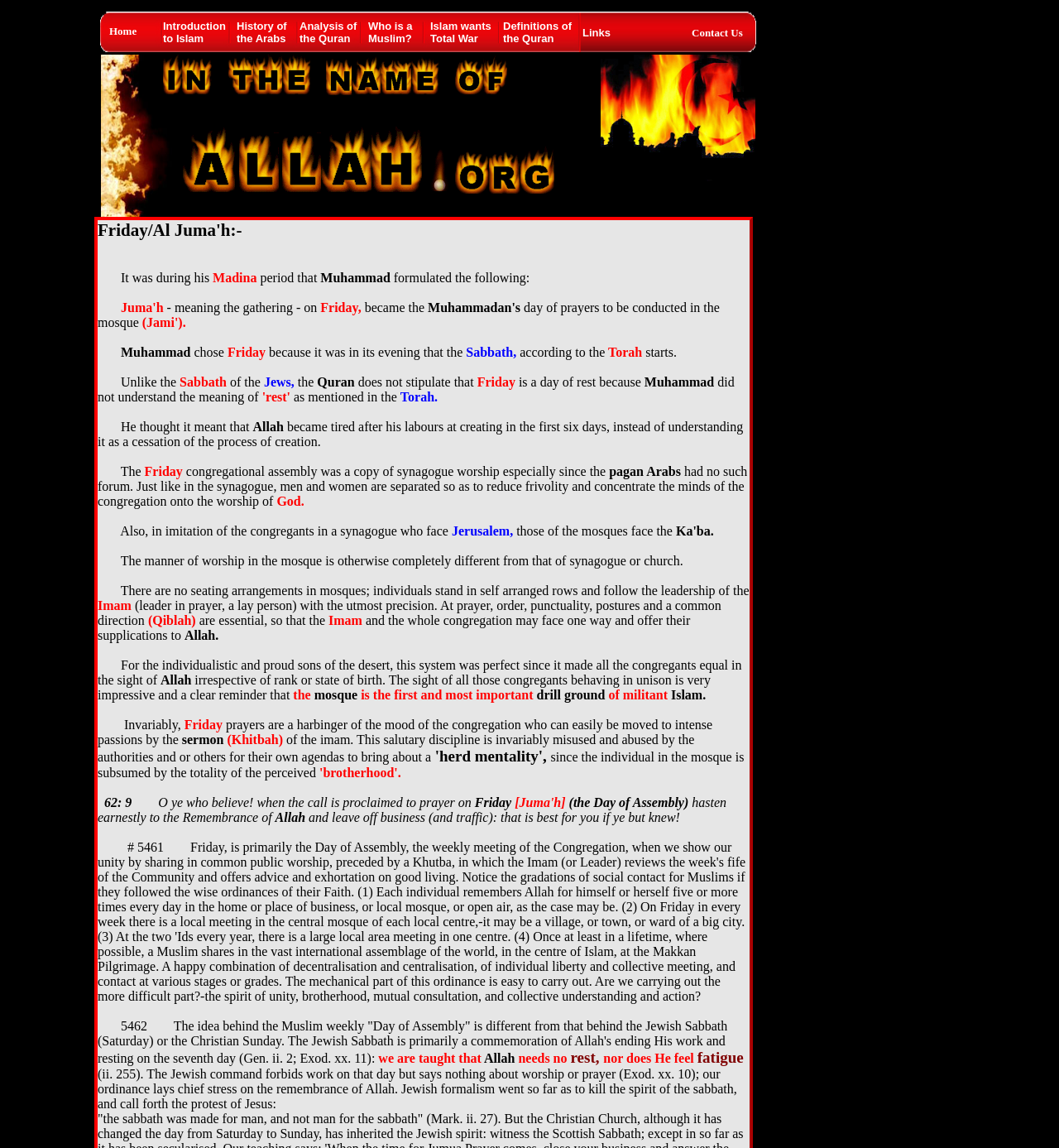Provide a single word or phrase answer to the question: 
What is the name of the leader in prayer in a mosque?

Imam